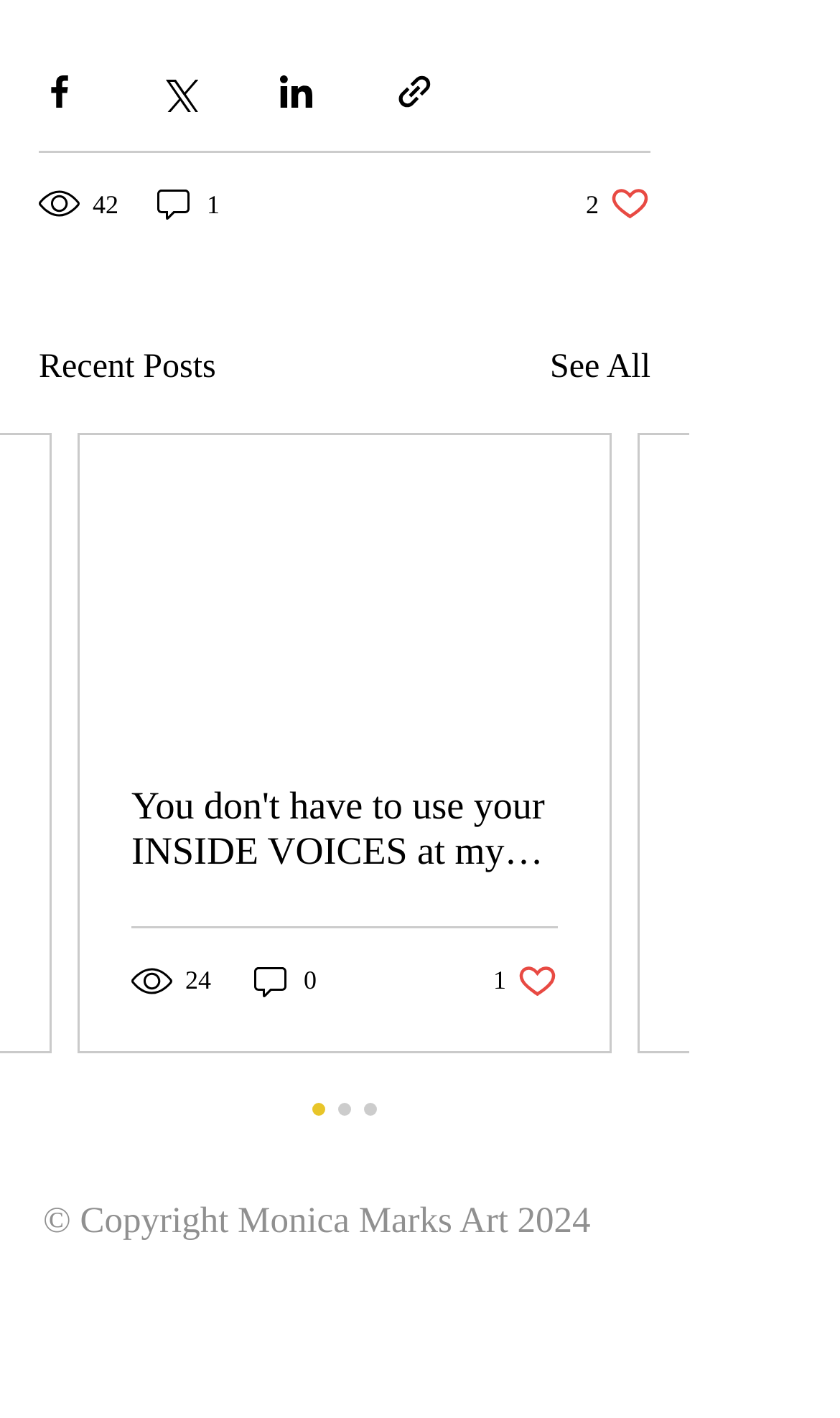Can you show the bounding box coordinates of the region to click on to complete the task described in the instruction: "Read the article"?

[0.095, 0.307, 0.726, 0.517]